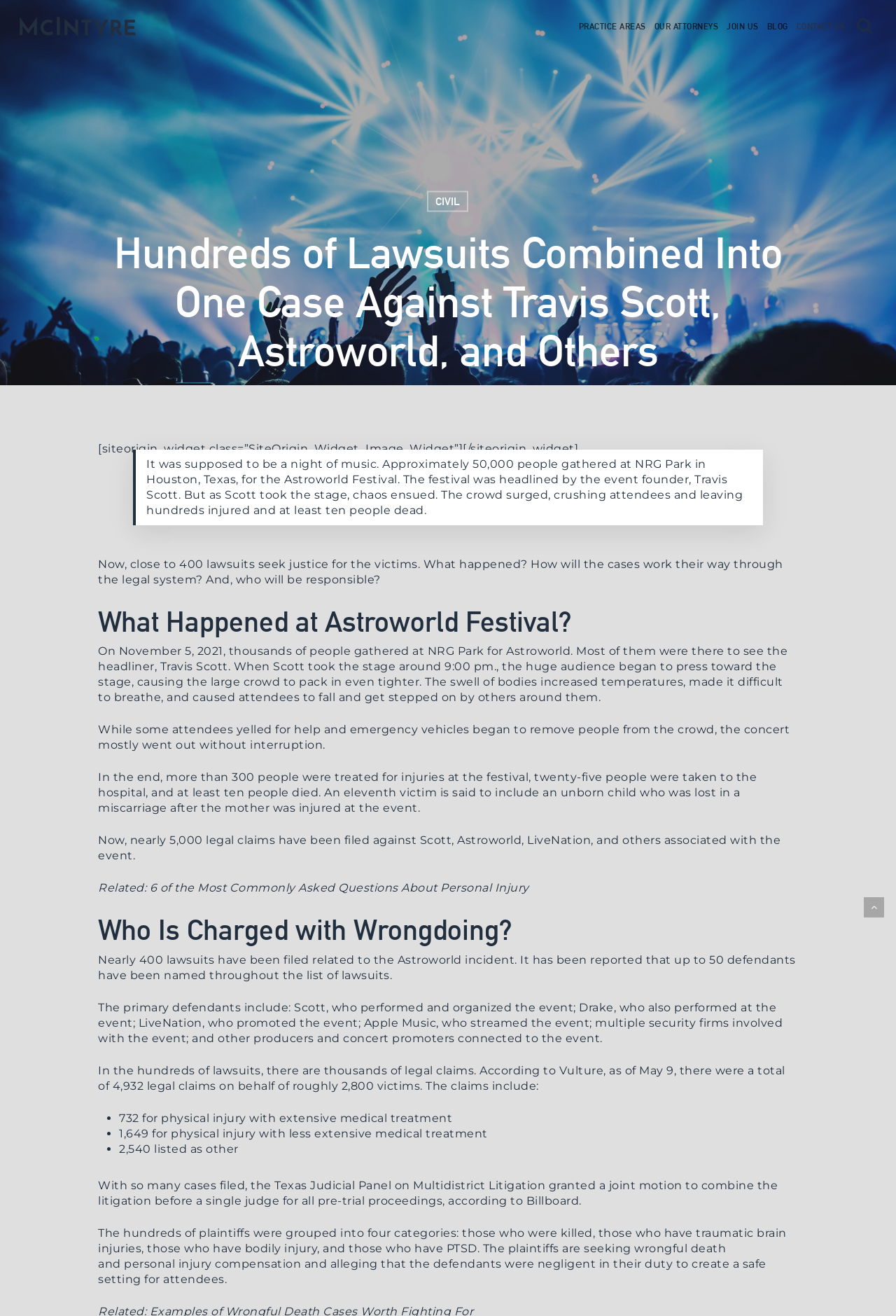Please answer the following question using a single word or phrase: 
How many people were treated for injuries at the festival?

More than 300